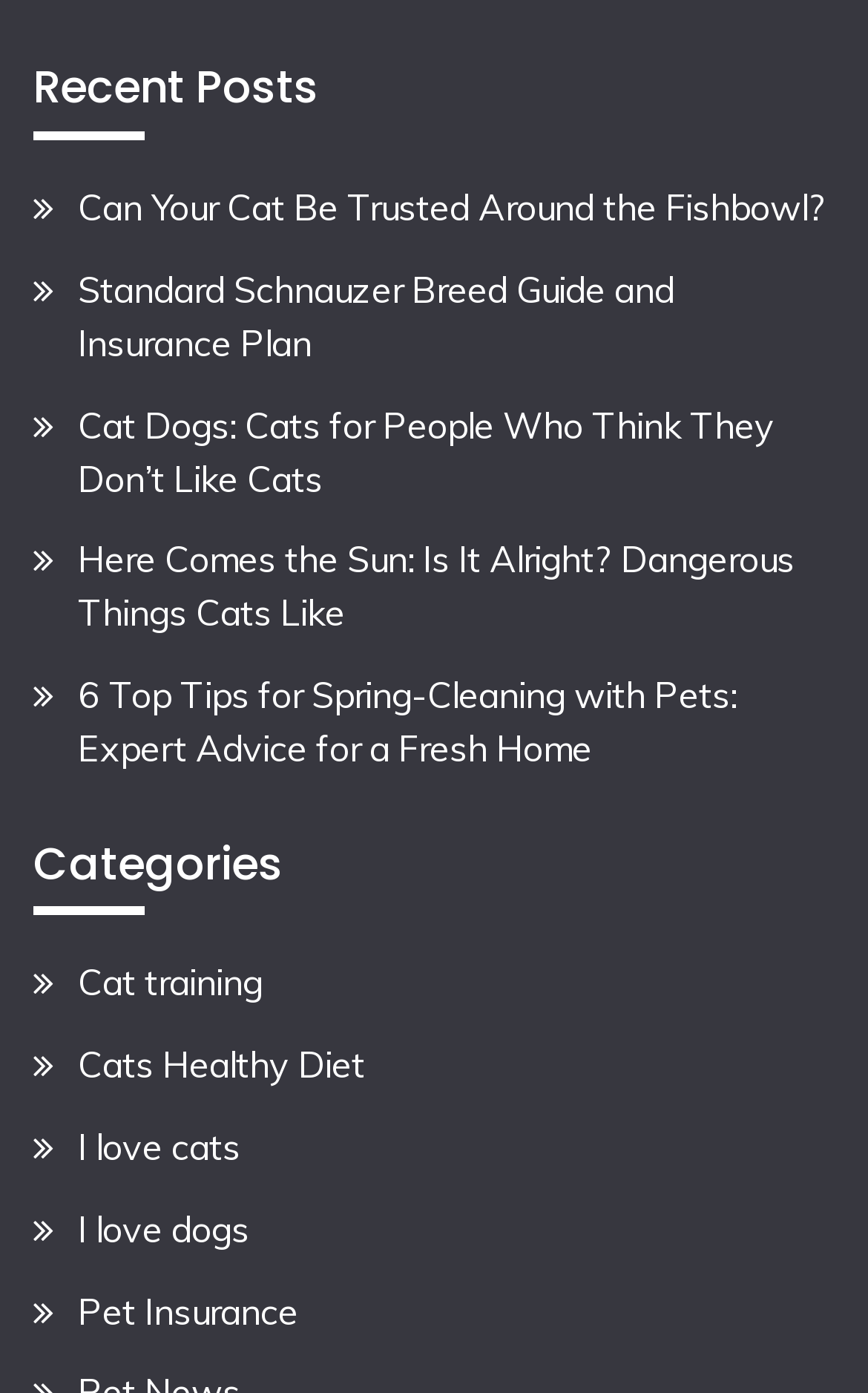Please identify the coordinates of the bounding box that should be clicked to fulfill this instruction: "read about cat training".

[0.09, 0.69, 0.303, 0.721]